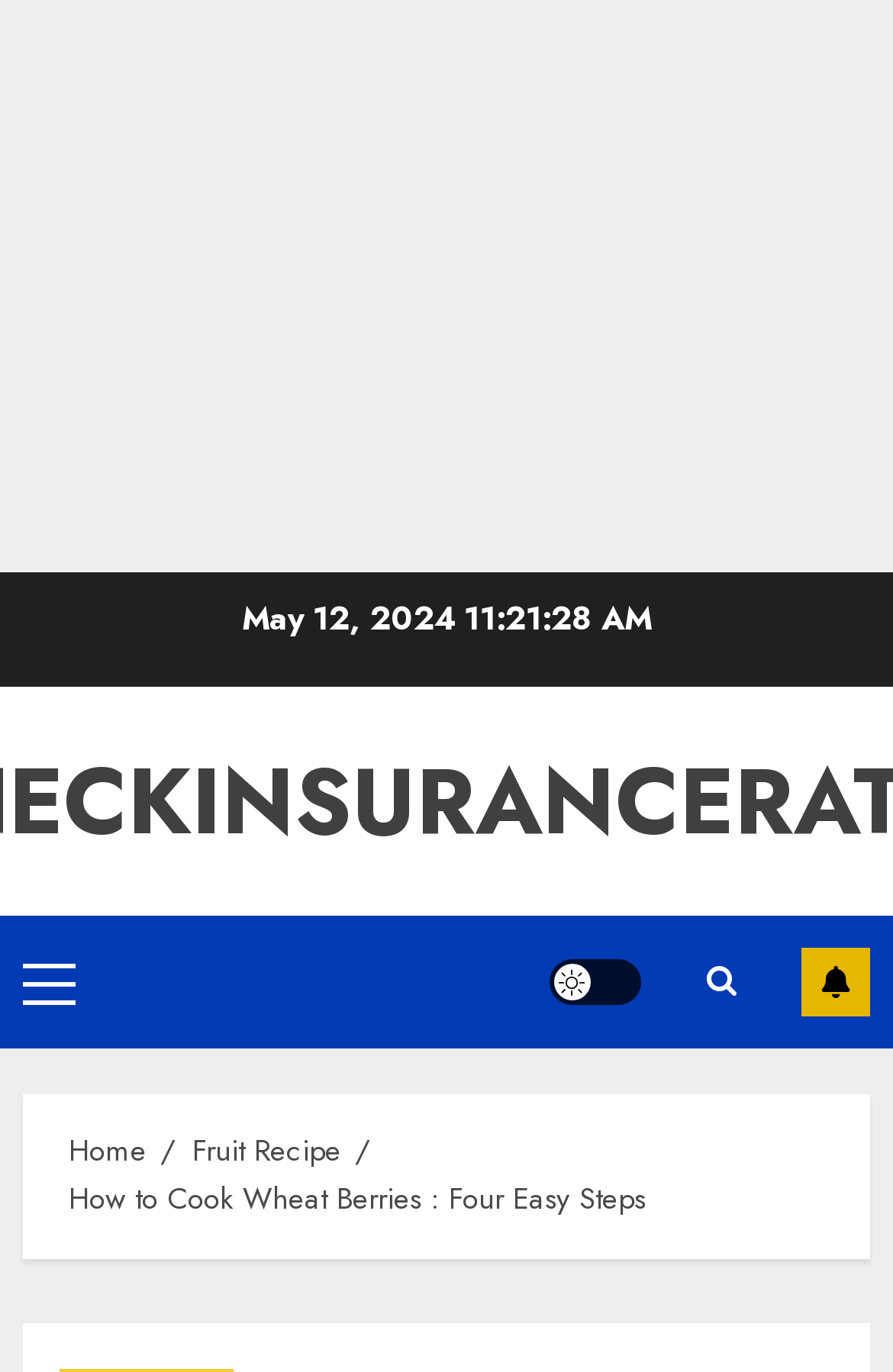Identify the first-level heading on the webpage and generate its text content.

How to Cook Wheat Berries : Four Easy Steps